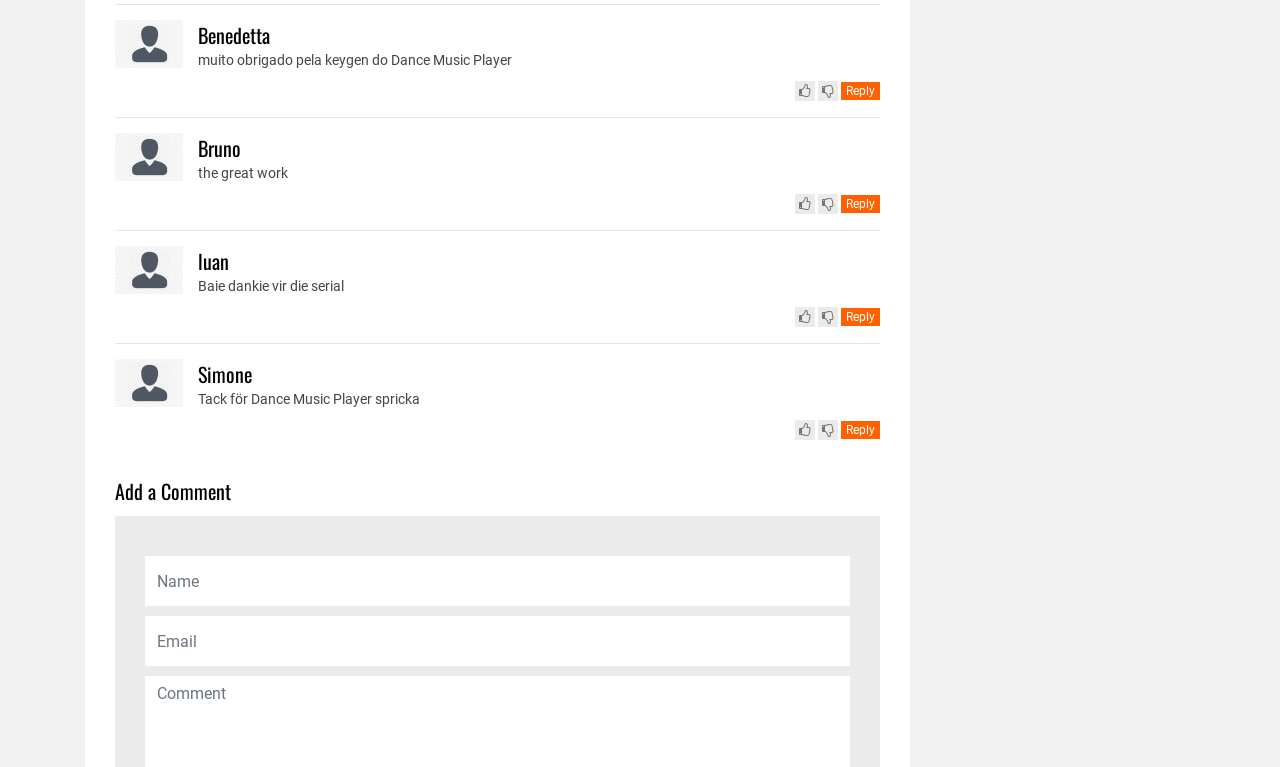Determine the bounding box coordinates for the clickable element to execute this instruction: "Click the image of Benedetta". Provide the coordinates as four float numbers between 0 and 1, i.e., [left, top, right, bottom].

[0.09, 0.027, 0.143, 0.089]